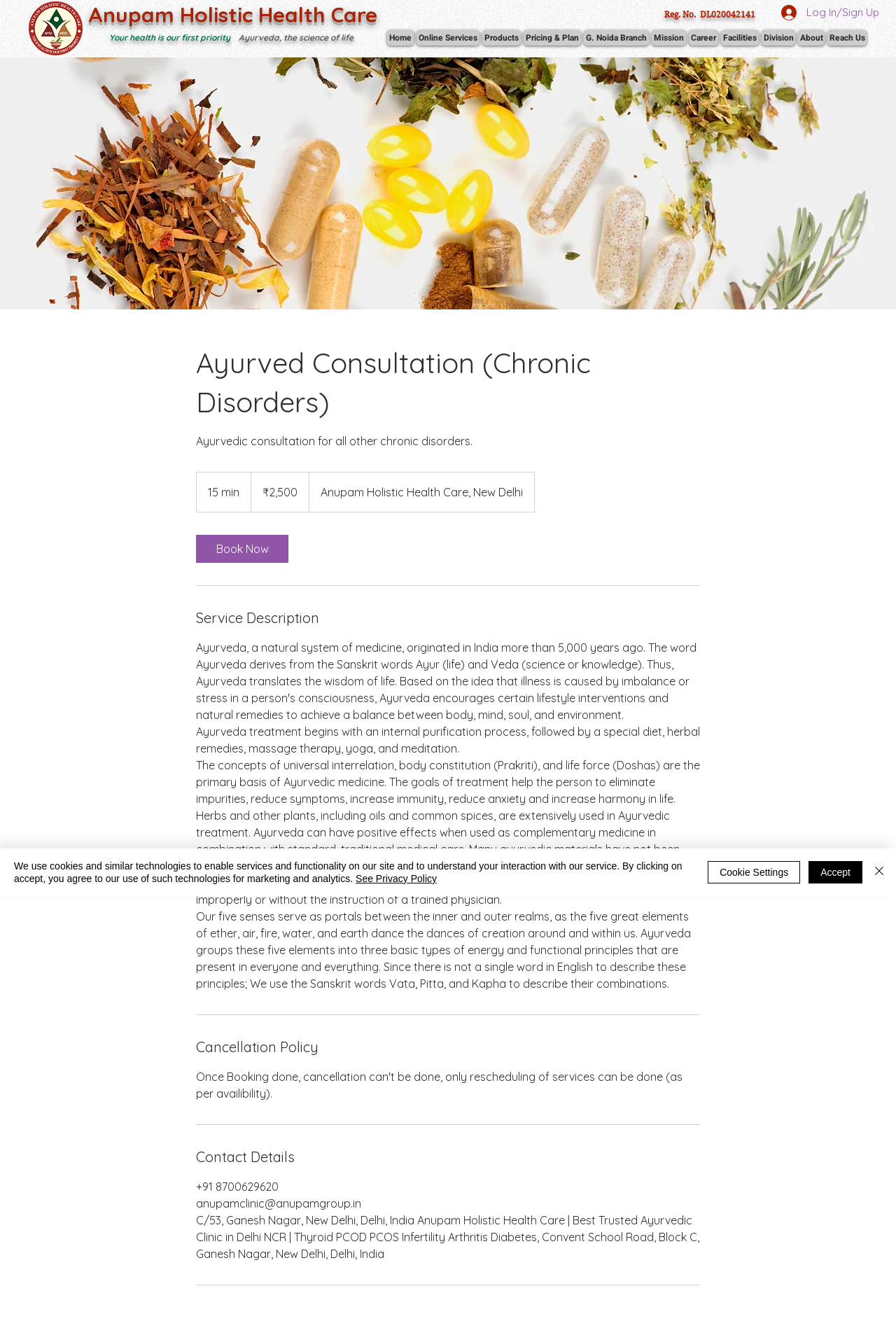What is the phone number of the health care organization?
Based on the image, provide a one-word or brief-phrase response.

+91 8700629620